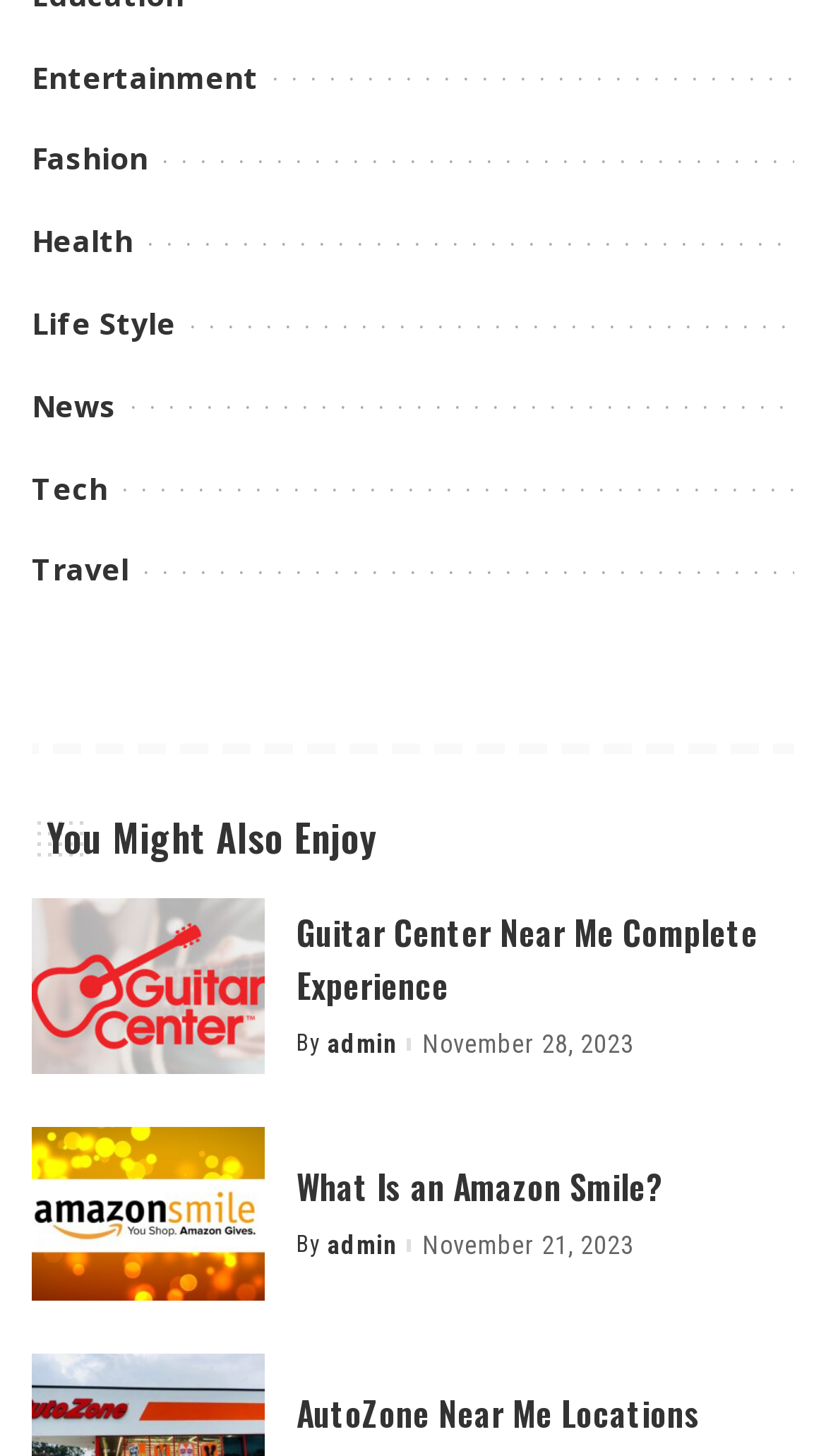Kindly determine the bounding box coordinates for the area that needs to be clicked to execute this instruction: "Explore AutoZone Near Me Locations".

[0.359, 0.952, 0.962, 0.989]